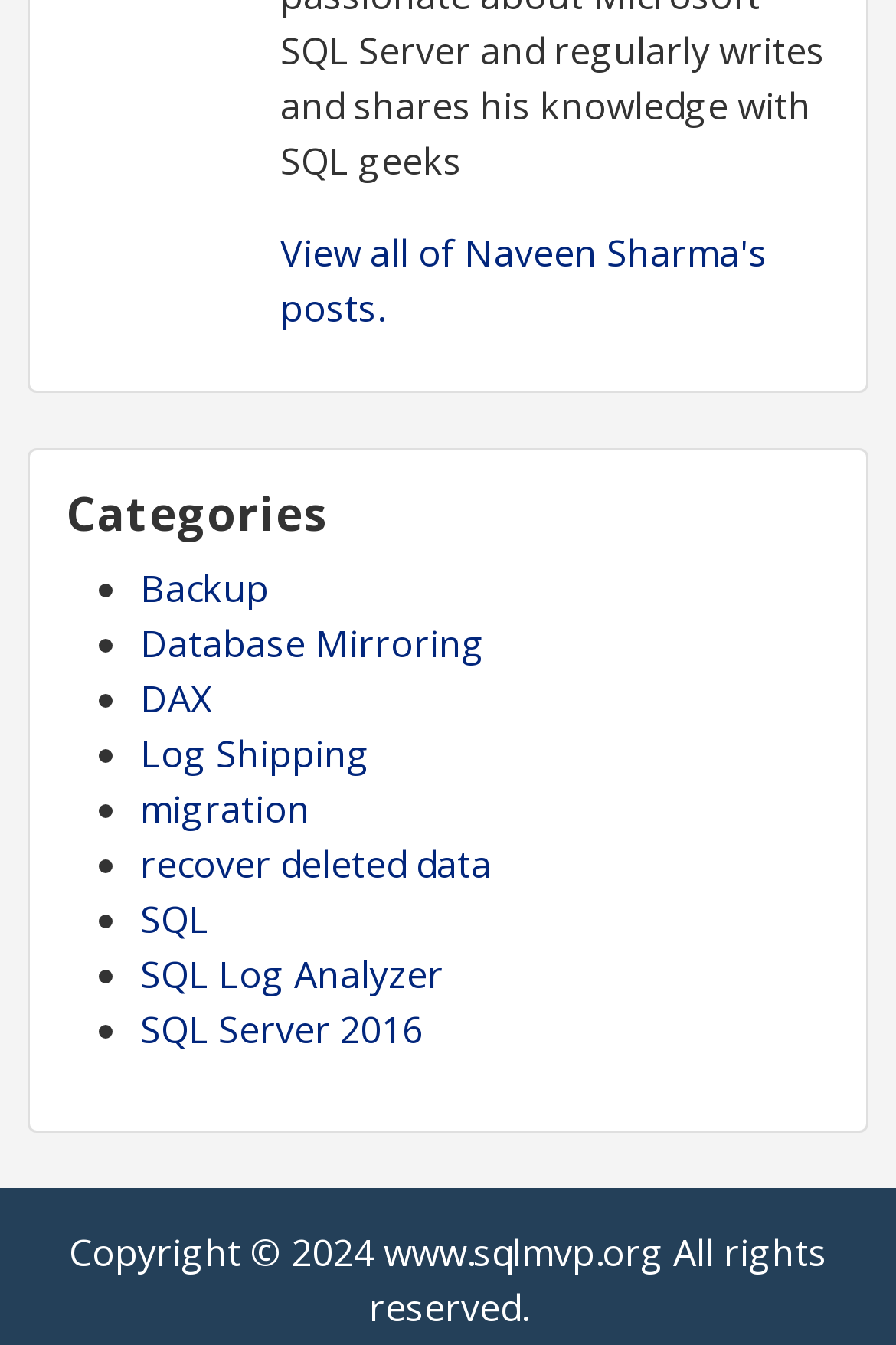How many categories are listed?
Please ensure your answer to the question is detailed and covers all necessary aspects.

I counted the number of list markers ('•') and corresponding link elements, and found that there are 9 categories listed.